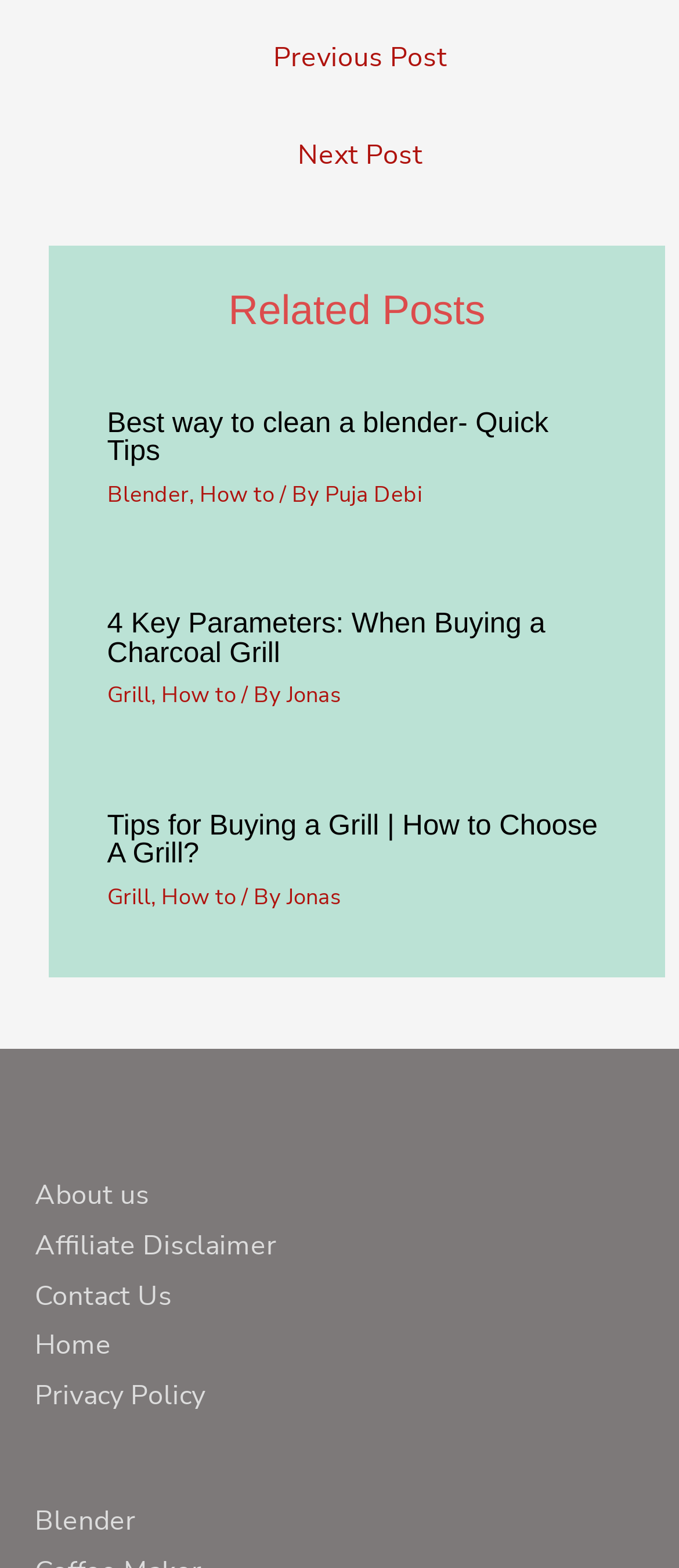What is the author of the second related post?
Based on the image, answer the question with a single word or brief phrase.

Jonas